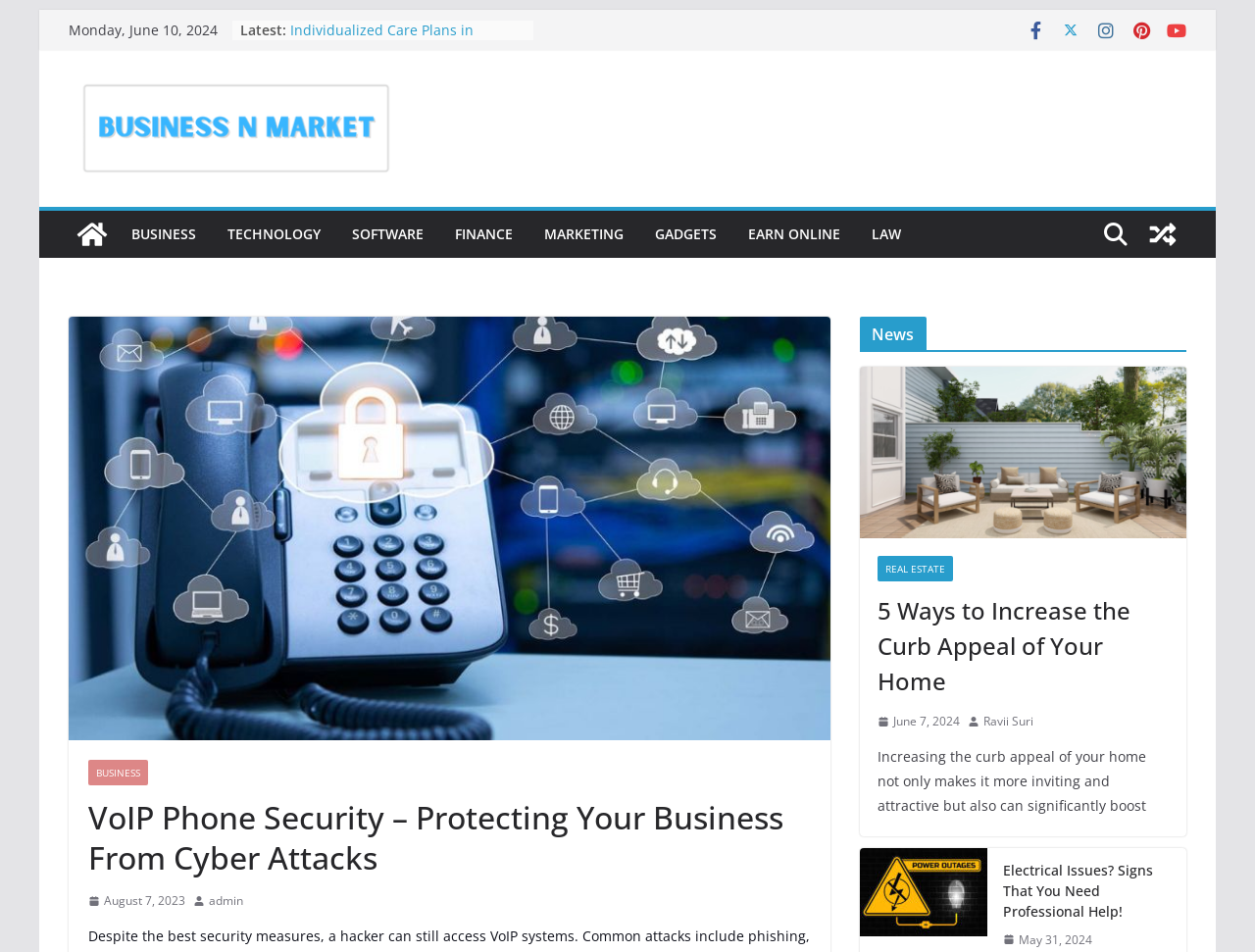What is the date displayed on the top of the webpage?
Use the information from the screenshot to give a comprehensive response to the question.

I found the date by looking at the StaticText element with the text 'Monday, June 10, 2024' at the top of the webpage, which has a bounding box coordinate of [0.055, 0.022, 0.173, 0.041].